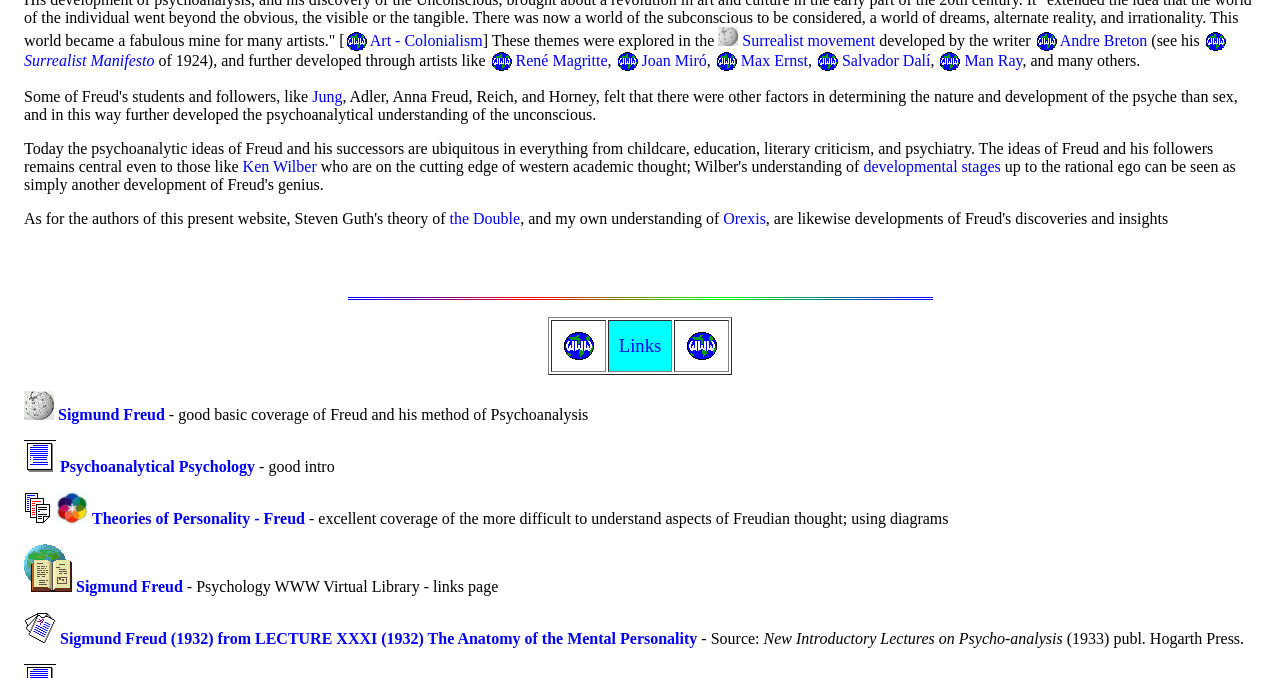Identify the bounding box coordinates of the clickable region required to complete the instruction: "Click the link to learn about the Surrealist movement". The coordinates should be given as four float numbers within the range of 0 and 1, i.e., [left, top, right, bottom].

[0.58, 0.047, 0.684, 0.072]